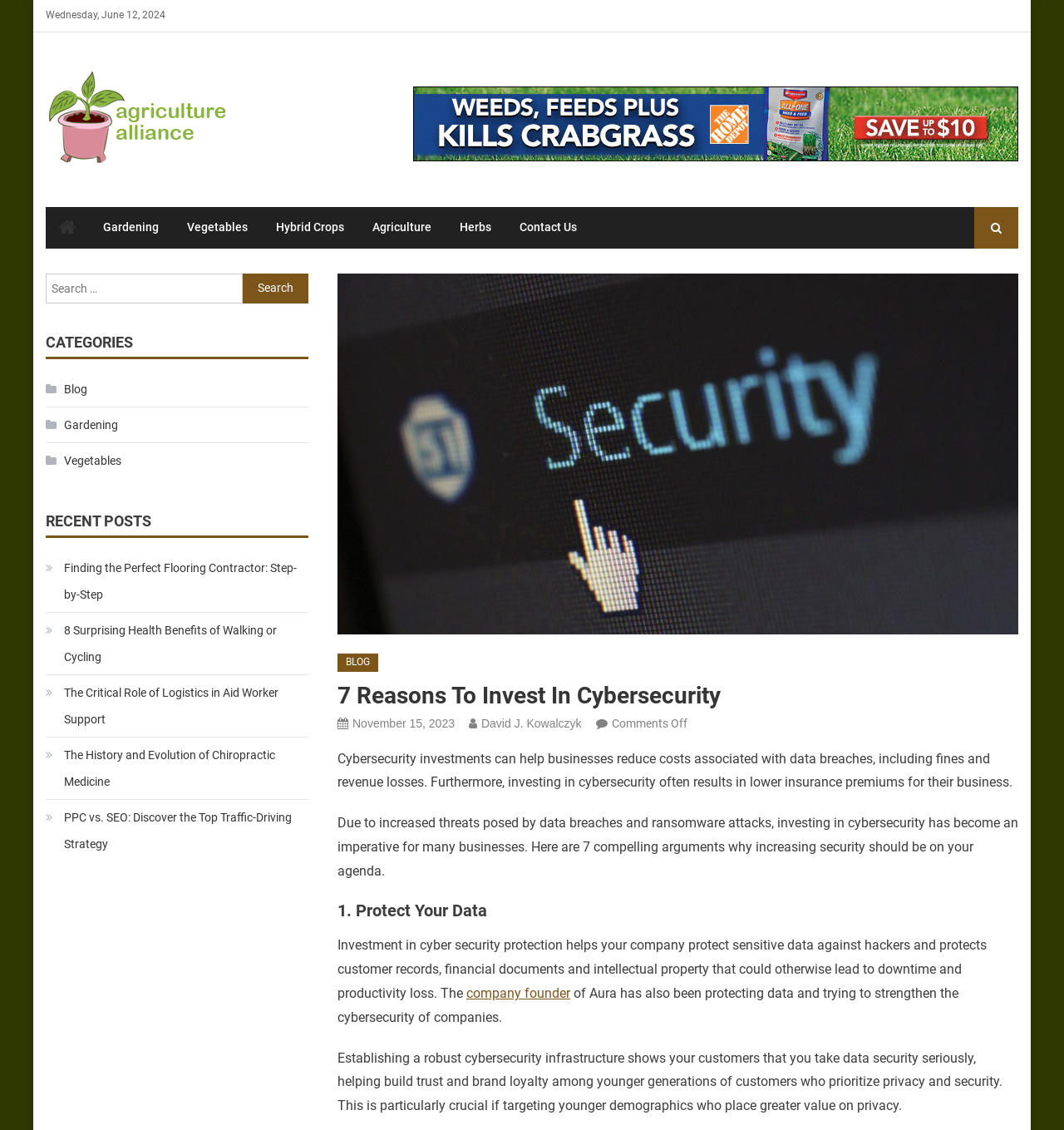What is the first reason to invest in cybersecurity?
Please answer the question with a detailed response using the information from the screenshot.

The first reason to invest in cybersecurity is to protect your data, as indicated by the heading '1. Protect Your Data' and the corresponding content, which discusses the importance of protecting sensitive data against hackers.